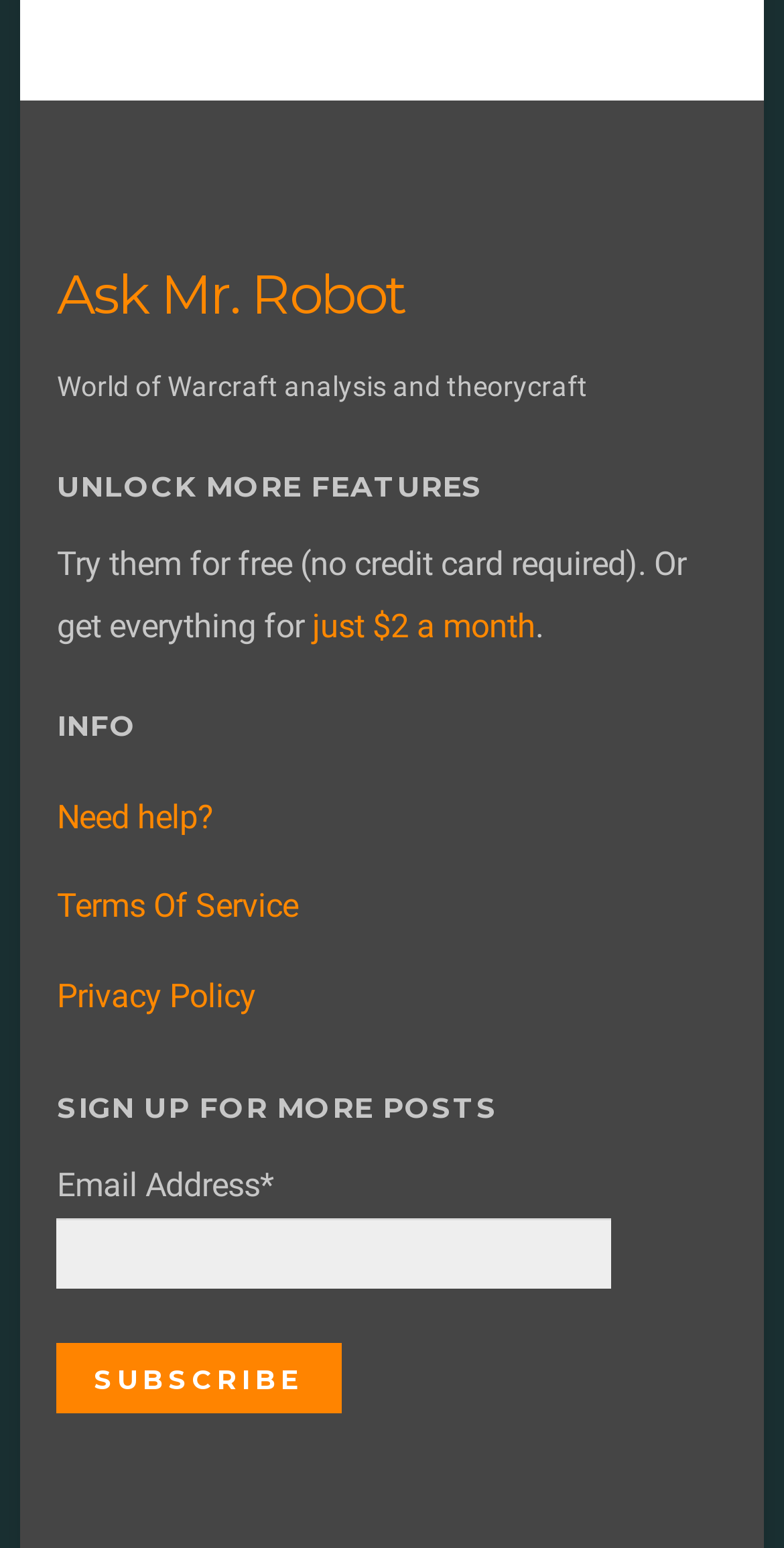Use a single word or phrase to answer the question: 
What is the purpose of the textbox on the webpage?

Enter Email Address